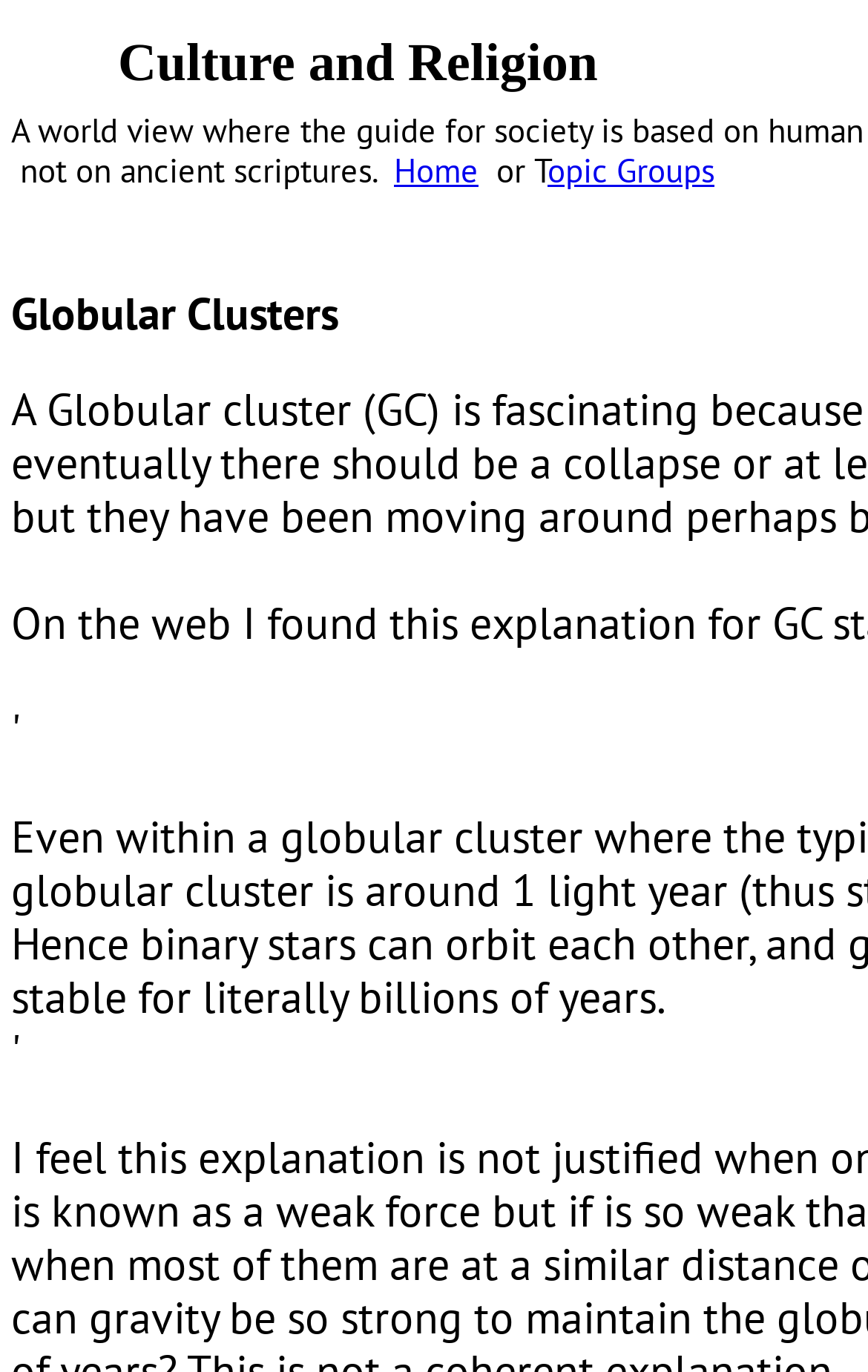Determine the bounding box coordinates of the UI element described by: "Home".

[0.454, 0.108, 0.551, 0.139]